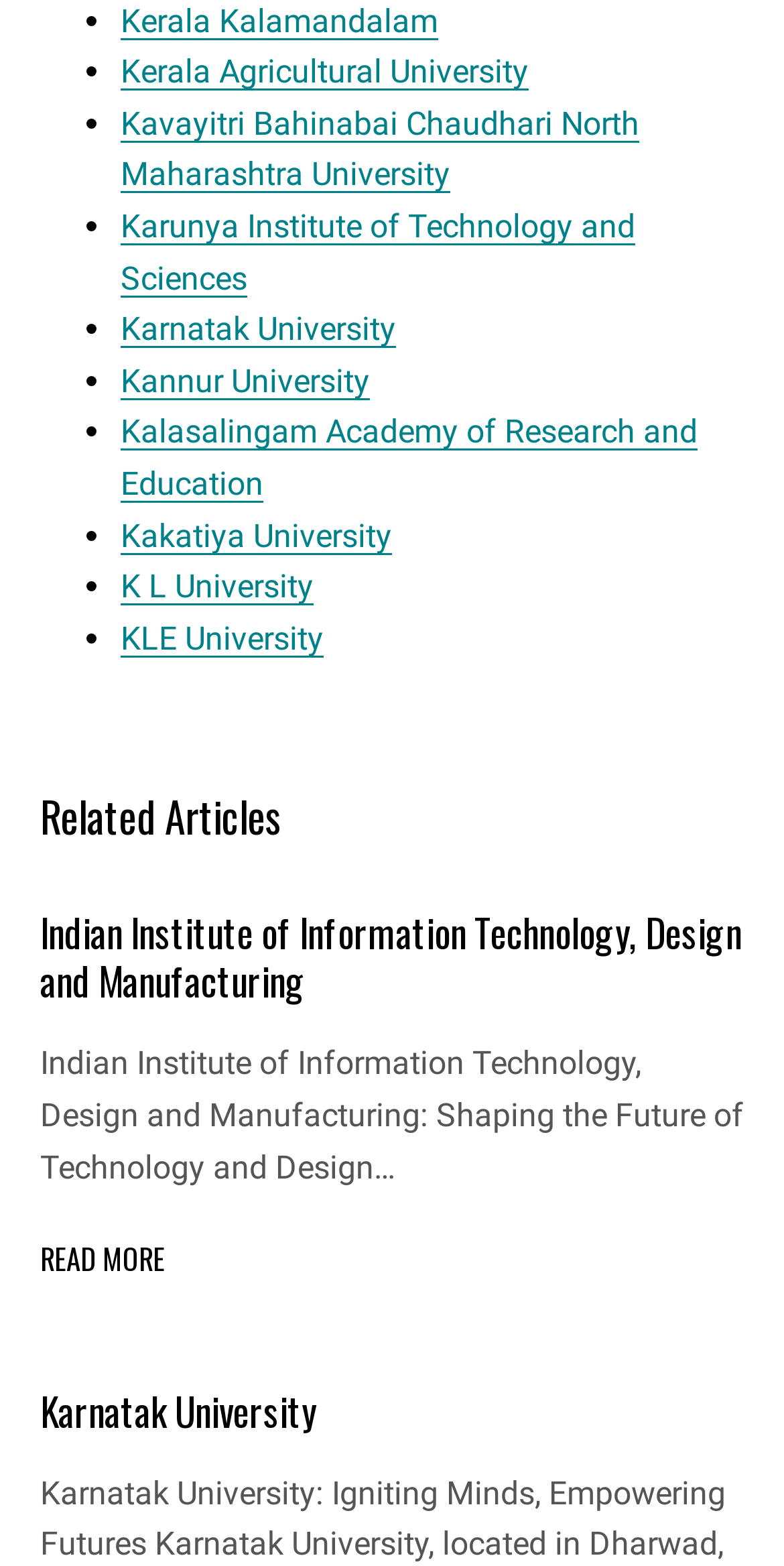Determine the bounding box coordinates of the section to be clicked to follow the instruction: "click on Kerala Kalamandalam". The coordinates should be given as four float numbers between 0 and 1, formatted as [left, top, right, bottom].

[0.154, 0.001, 0.559, 0.025]